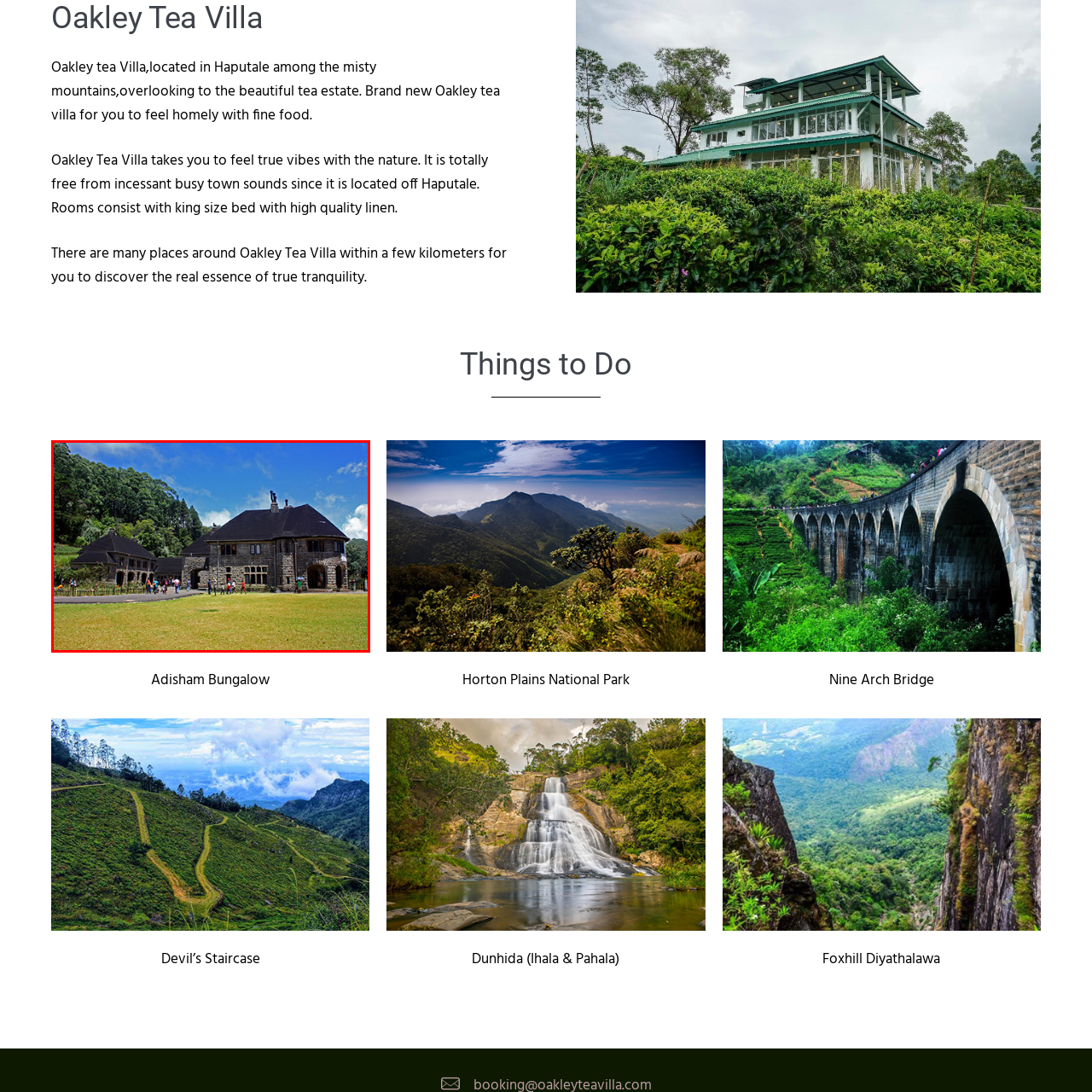Please examine the image highlighted by the red boundary and provide a comprehensive response to the following question based on the visual content: 
What is the purpose of the villa's location?

The caption implies that the villa's tranquil setting, surrounded by lush greenery and misty mountains, provides a perfect backdrop for guests seeking to 'escape from the bustle of city life', indicating that the villa's location is intended to offer a peaceful retreat from urban environments.